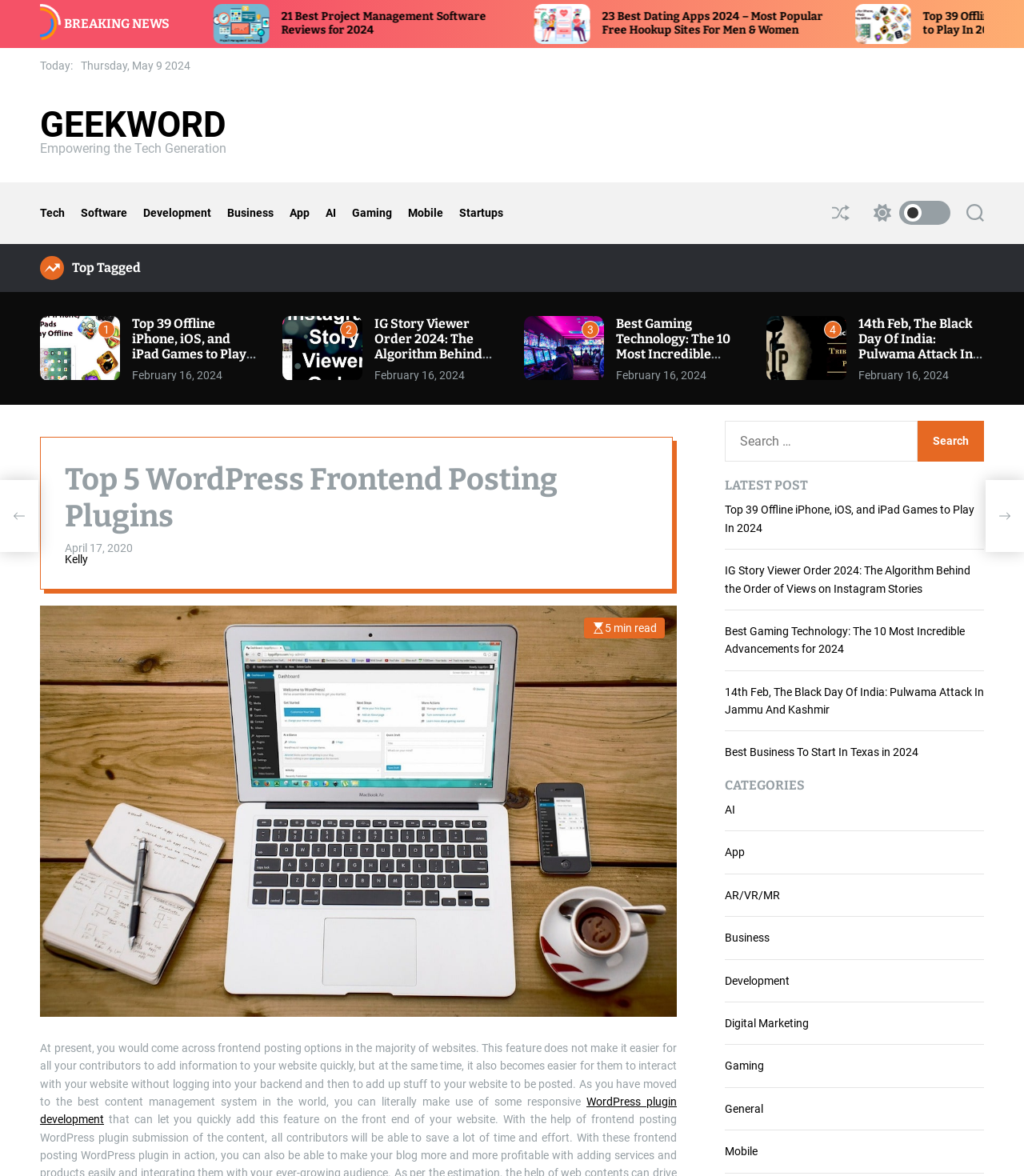Please locate the bounding box coordinates of the element that should be clicked to complete the given instruction: "Read the article about Top 39 Offline iPhone, iOS, and iPad Games to Play In 2024".

[0.039, 0.268, 0.252, 0.324]